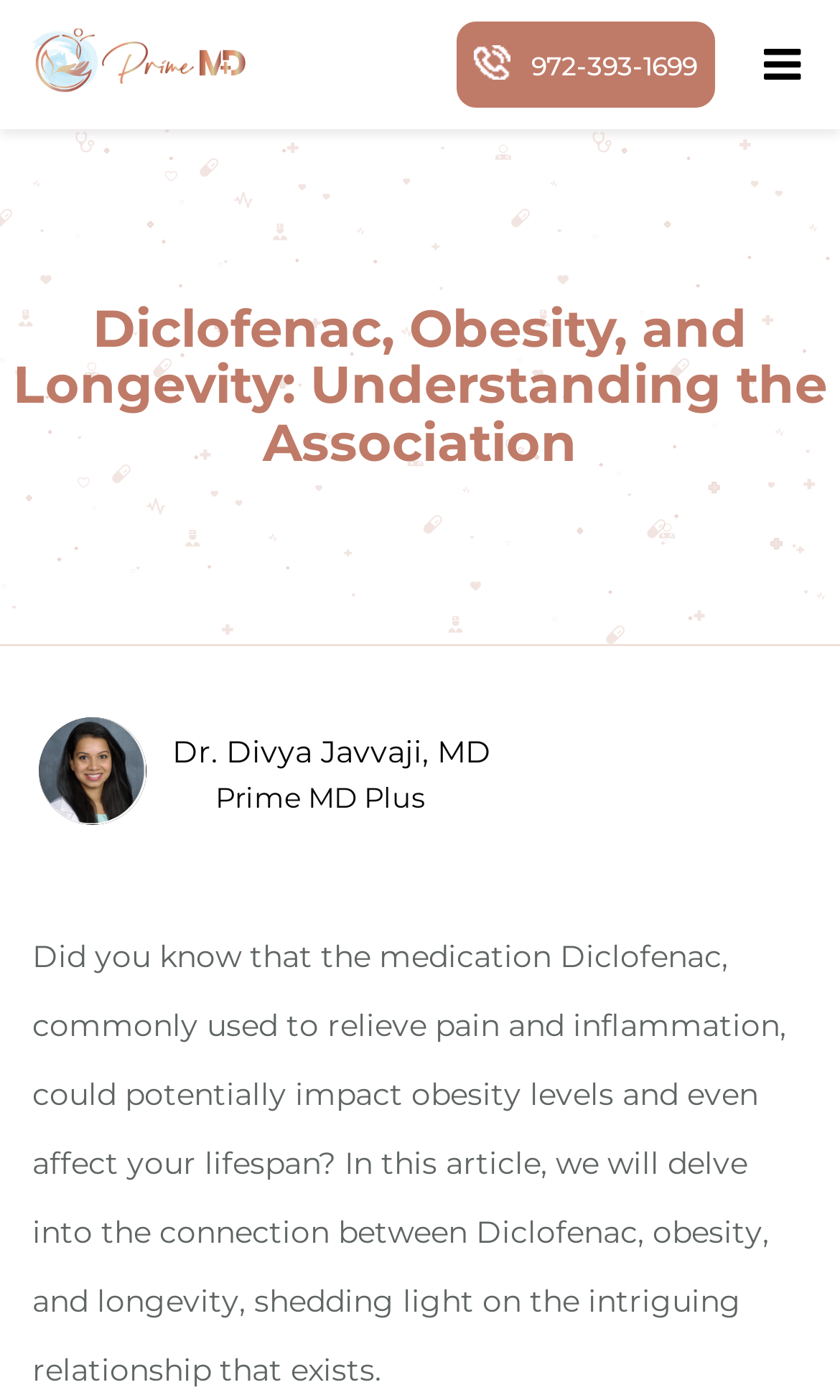What is the topic of the article?
Please provide a single word or phrase based on the screenshot.

Diclofenac, obesity, and longevity